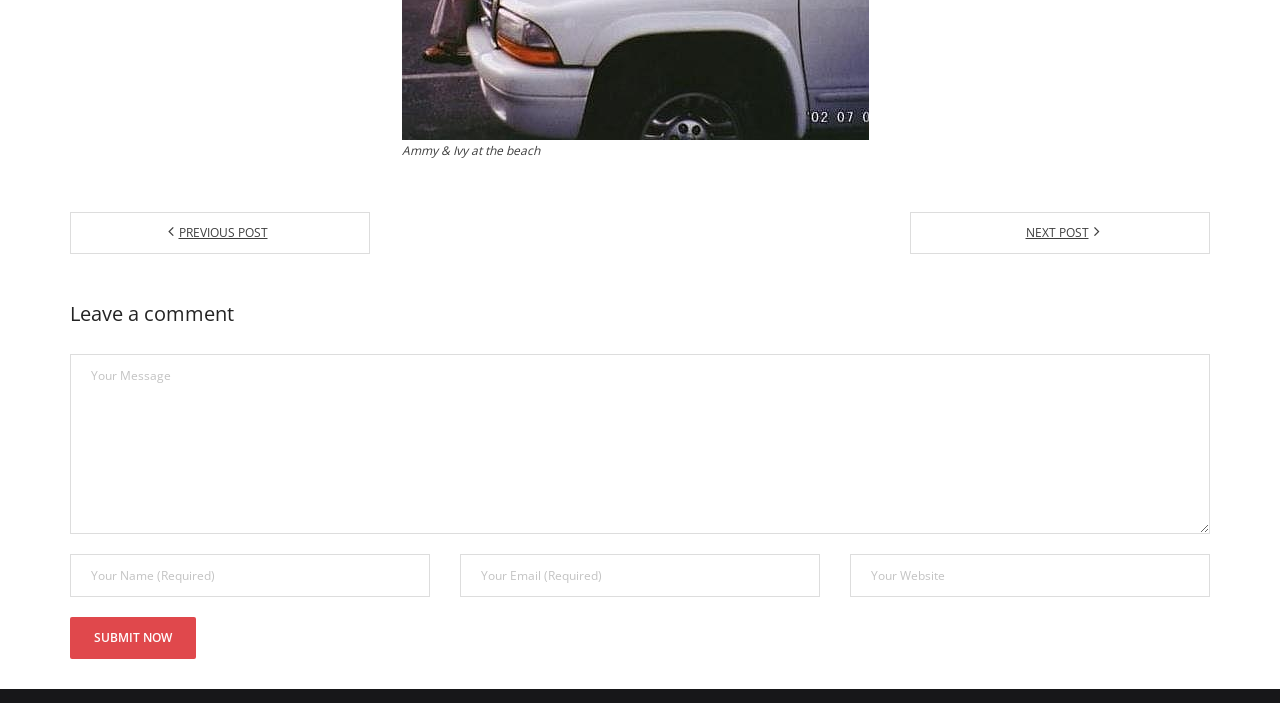Are there any navigation links on the webpage?
Based on the image, answer the question with as much detail as possible.

There are two navigation links, 'PREVIOUS POST' and 'NEXT POST', which are likely for navigating to previous and next posts respectively.